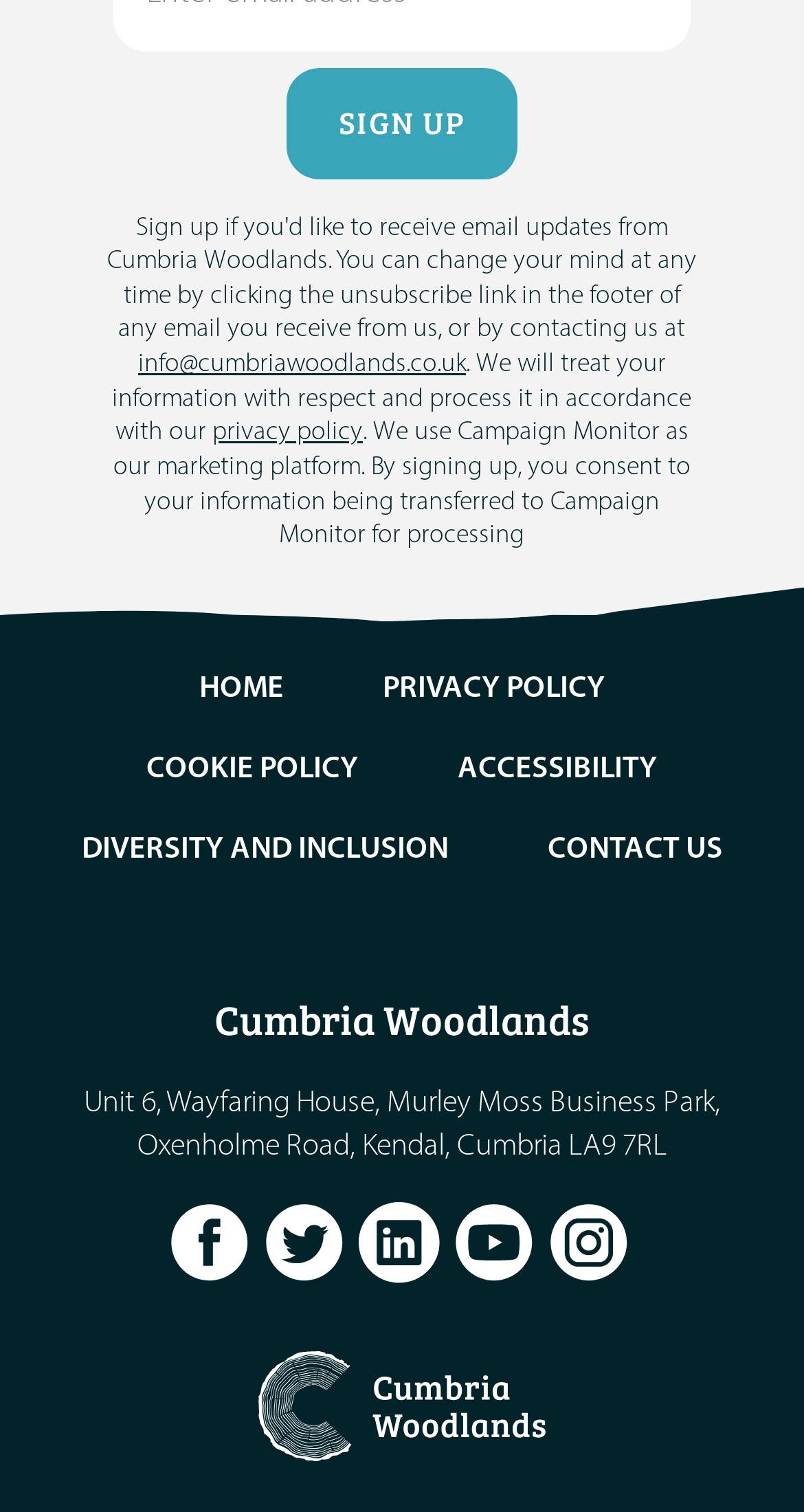Identify the bounding box coordinates of the region that should be clicked to execute the following instruction: "View privacy policy".

[0.264, 0.277, 0.451, 0.295]